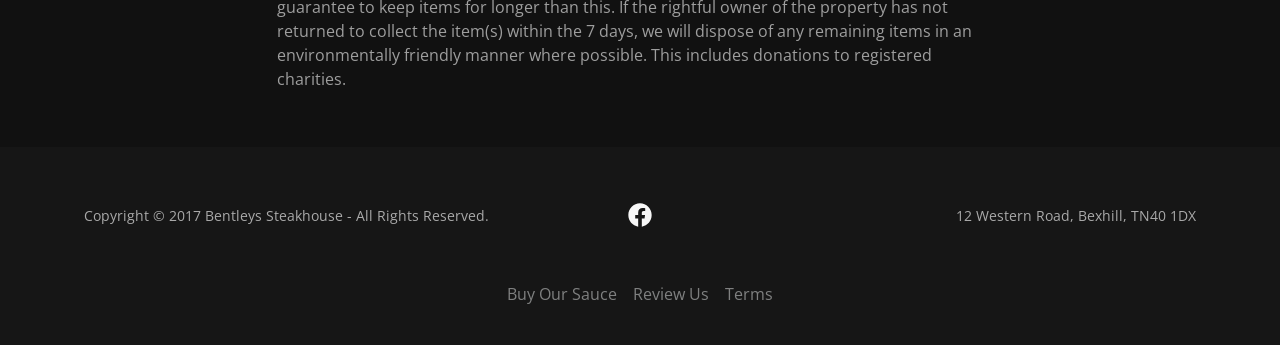Please answer the following question using a single word or phrase: 
What is the purpose of the 'Buy Our Sauce' link?

To buy sauce